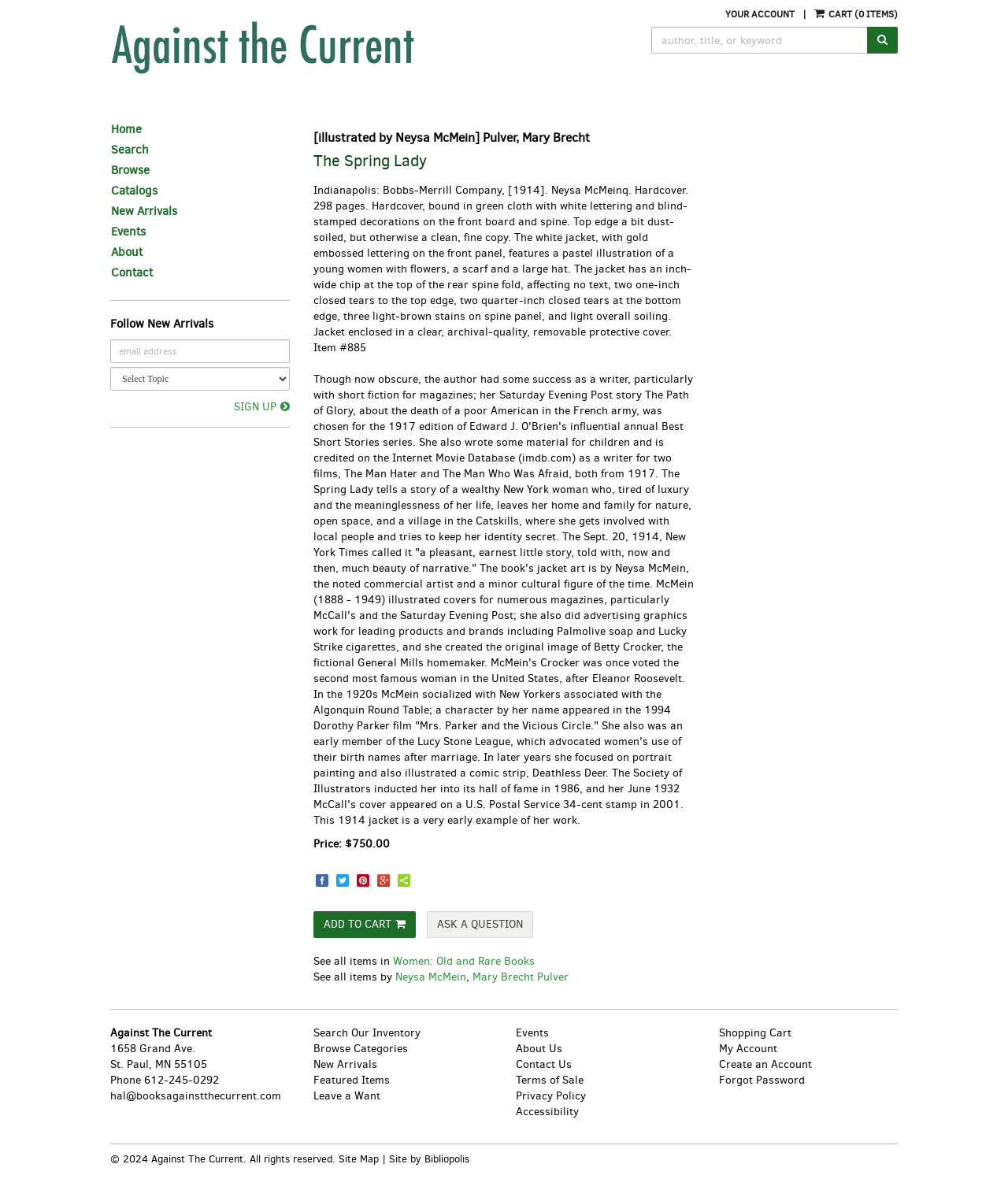Give a detailed account of the webpage's layout and content.

This webpage is about a book titled "The Spring Lady" by Neysa McMein and Mary Brecht Pulver. The book is described as a hardcover with 298 pages, bound in green cloth with white lettering and blind-stamped decorations on the front board and spine. The webpage provides a detailed description of the book's condition, including its dust jacket, which features a pastel illustration of a young woman.

At the top of the page, there is a navigation menu with links to "Home", "Search", "Browse", "Catalogs", "New Arrivals", "Events", "About", and "Contact". Below this menu, there is a search bar where users can enter keywords to search for books.

On the left side of the page, there is a sidebar with links to "Follow New Arrivals" and a section to enter an email address to receive updates. There is also a list of navigation links, including "Home", "Search", "Browse", "Catalogs", "New Arrivals", "Events", "About", and "Contact".

The main content of the page is divided into two sections. The top section provides information about the book, including its title, author, publication date, and a brief summary of the story. The bottom section provides more detailed information about the book's condition, including its dust jacket and any flaws or defects.

There are several buttons and links on the page, including "ADD TO CART", "Ask a Question about The Spring Lady", and links to view similar books or browse by category. At the bottom of the page, there is a section with links to the website's terms of sale, privacy policy, and accessibility statement, as well as a copyright notice.

Overall, the webpage is well-organized and easy to navigate, with clear and concise descriptions of the book and its condition.